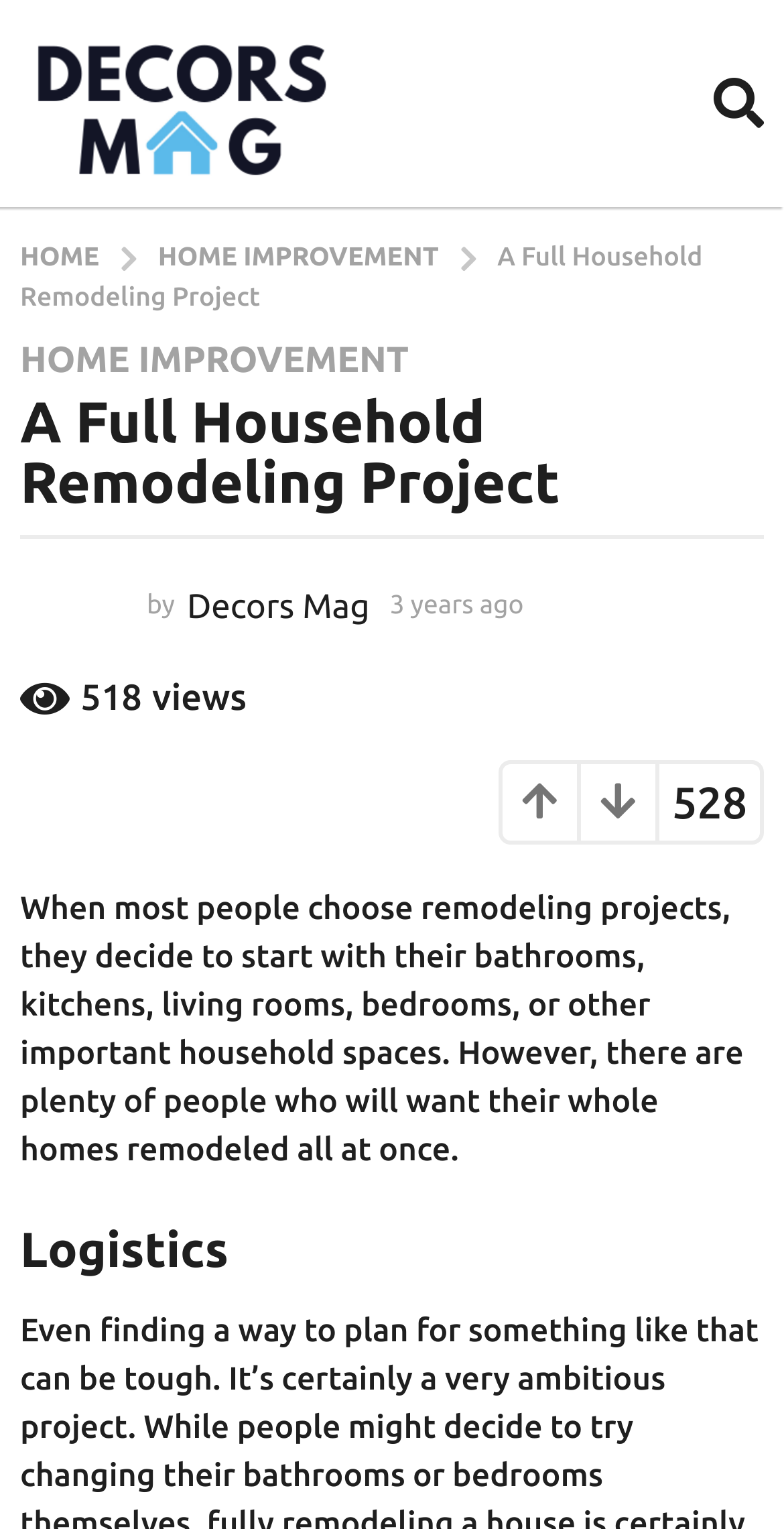Can you specify the bounding box coordinates of the area that needs to be clicked to fulfill the following instruction: "Click the Decors Mag image"?

[0.026, 0.013, 0.431, 0.122]